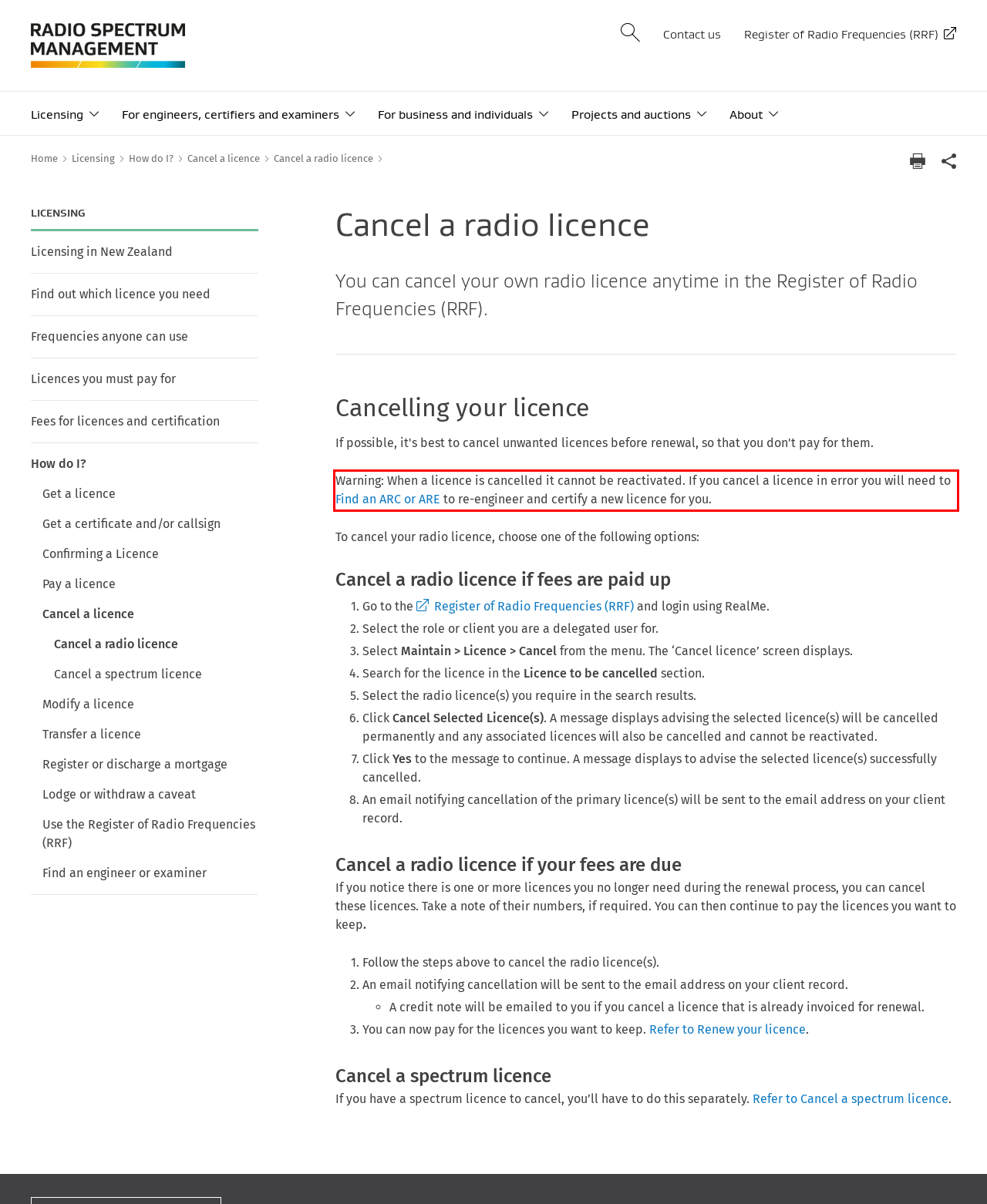Look at the screenshot of the webpage, locate the red rectangle bounding box, and generate the text content that it contains.

Warning: When a licence is cancelled it cannot be reactivated. If you cancel a licence in error you will need to Find an ARC or ARE to re-engineer and certify a new licence for you.